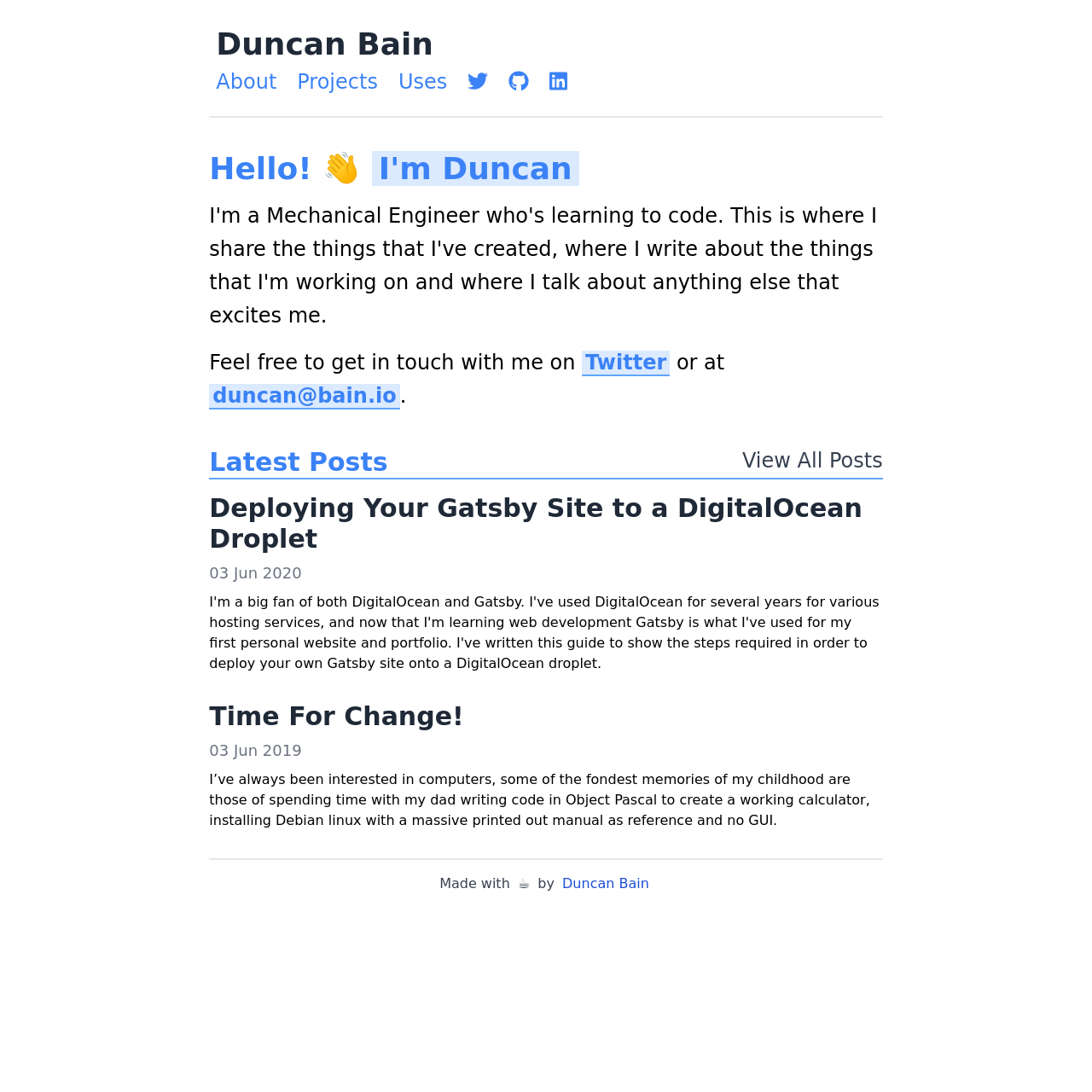How many articles are displayed on the main page?
Please answer using one word or phrase, based on the screenshot.

2